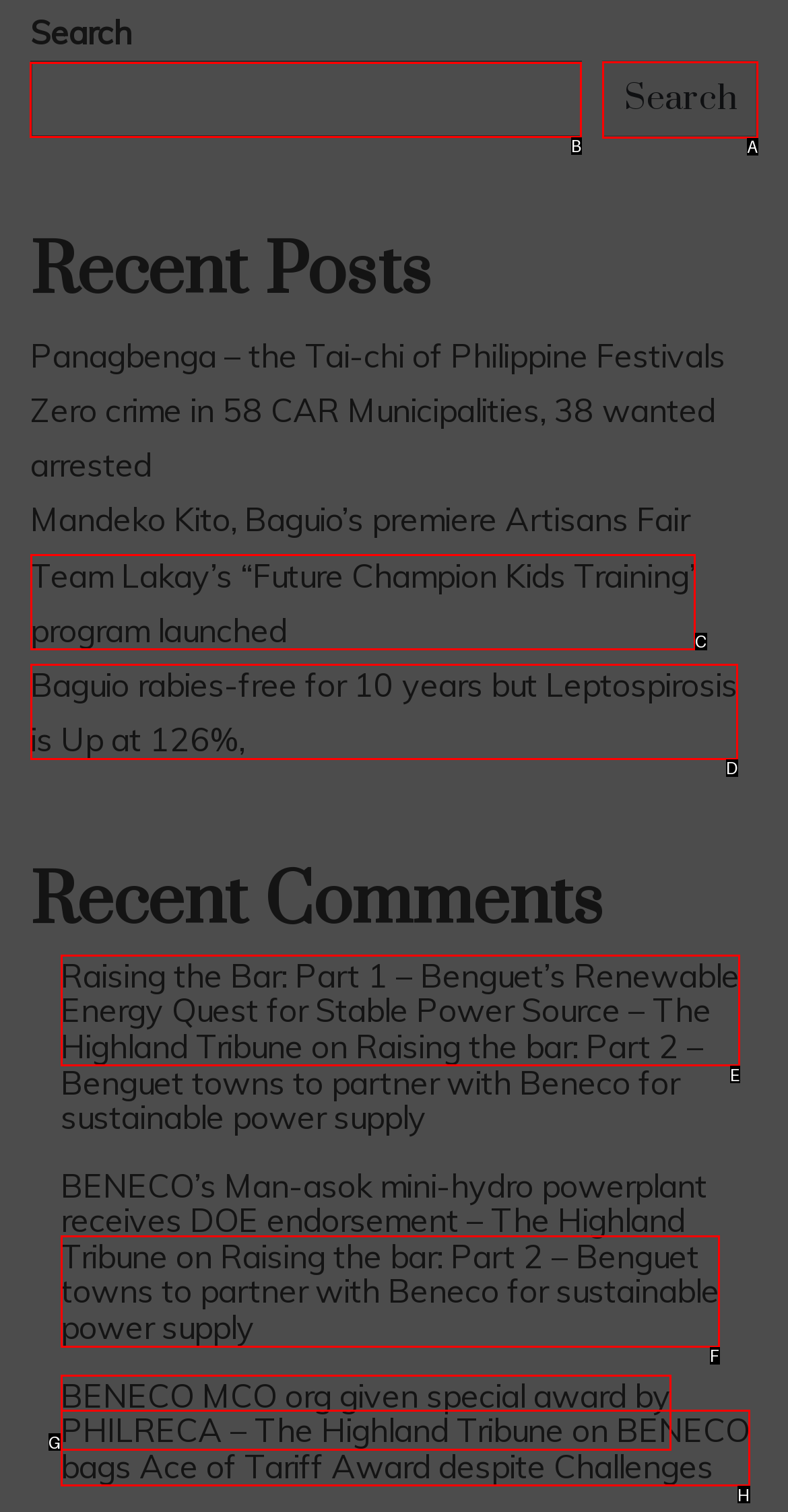Identify the correct letter of the UI element to click for this task: Search for something
Respond with the letter from the listed options.

B